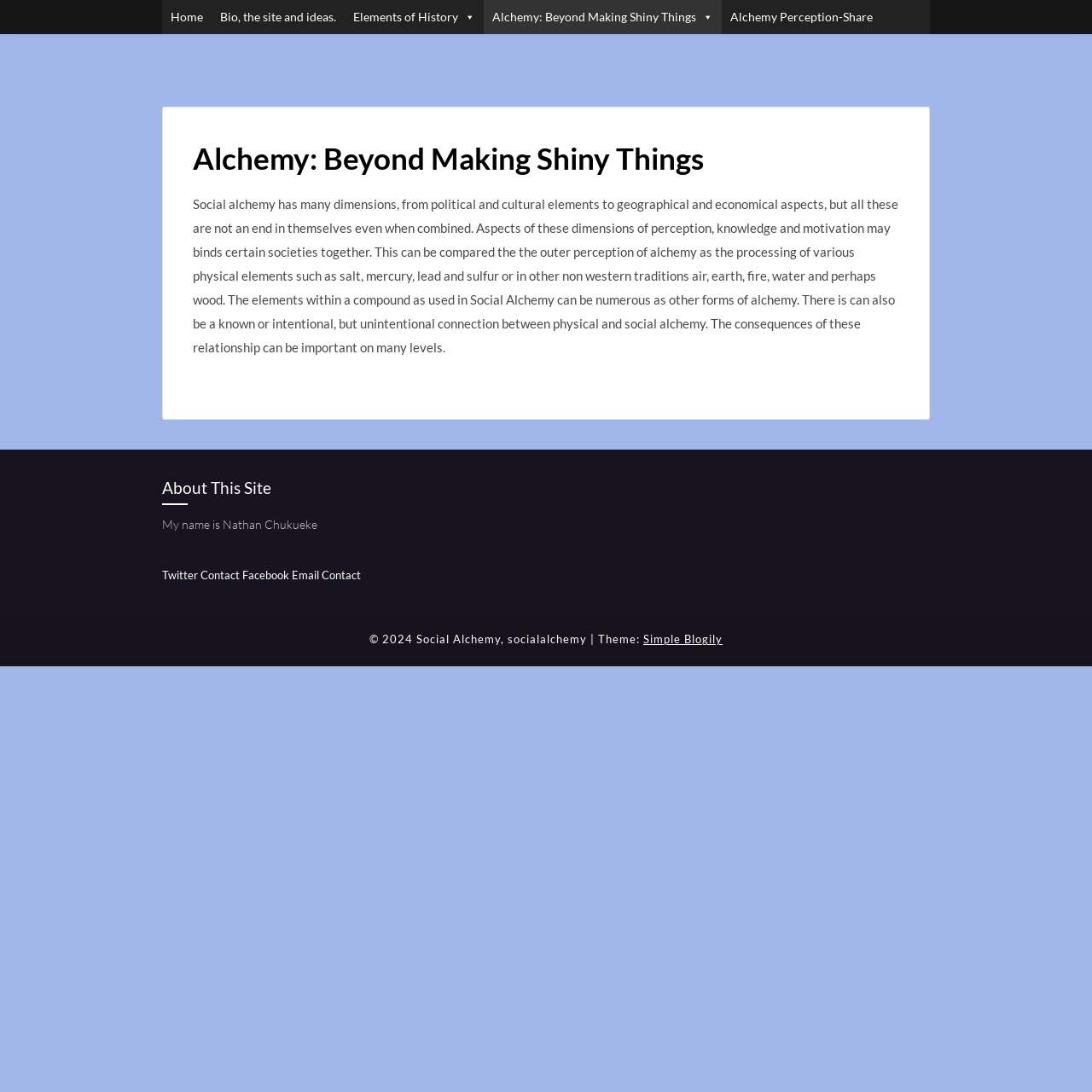Bounding box coordinates must be specified in the format (top-left x, top-left y, bottom-right x, bottom-right y). All values should be floating point numbers between 0 and 1. What are the bounding box coordinates of the UI element described as: Alchemy Perception-Share

[0.661, 0.0, 0.807, 0.031]